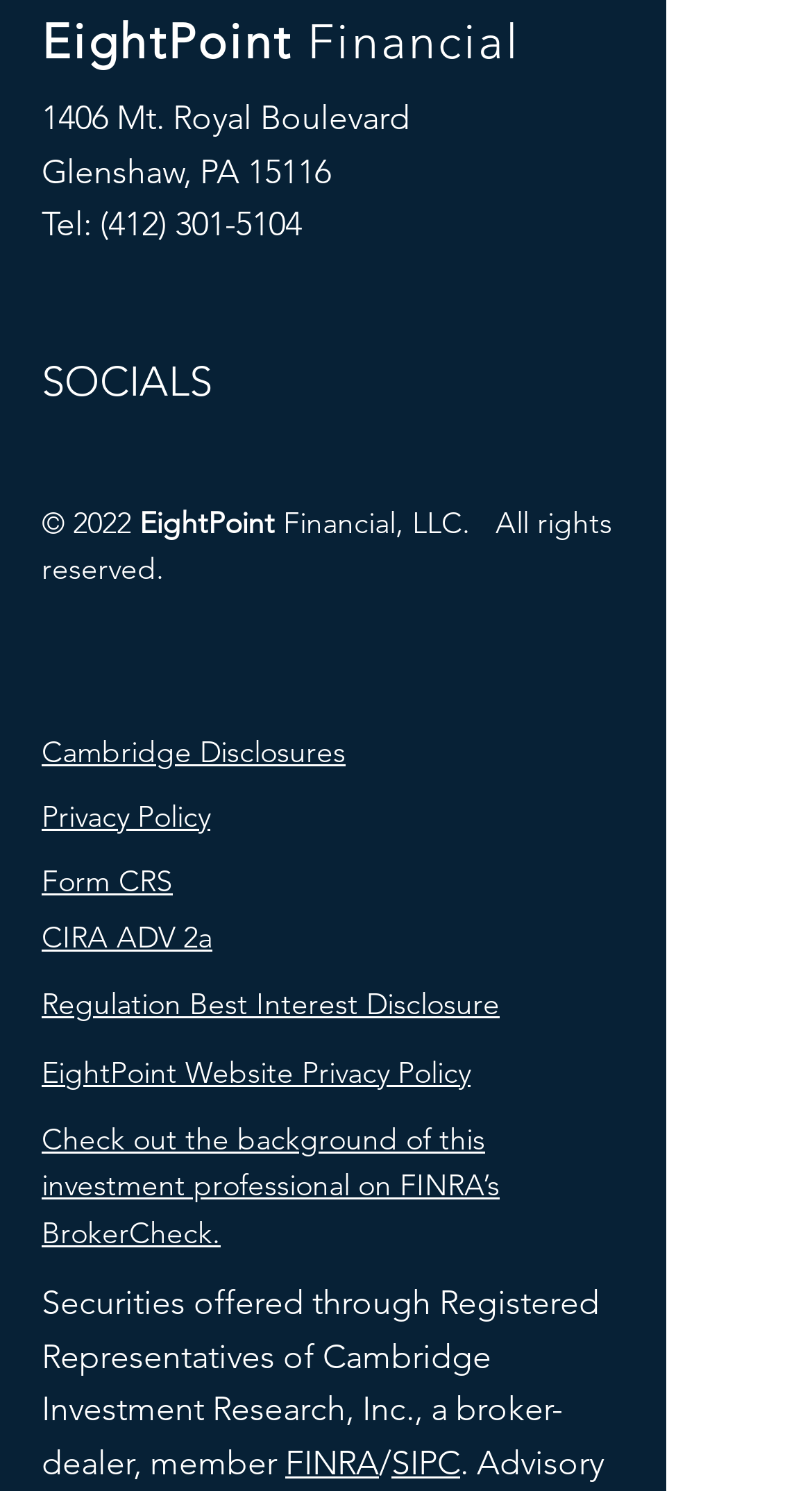Pinpoint the bounding box coordinates of the element that must be clicked to accomplish the following instruction: "Visit EightPoint Financial website". The coordinates should be in the format of four float numbers between 0 and 1, i.e., [left, top, right, bottom].

[0.051, 0.01, 0.641, 0.047]